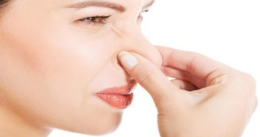What is the topic of the content?
Use the image to answer the question with a single word or phrase.

Causes of Bad Breath